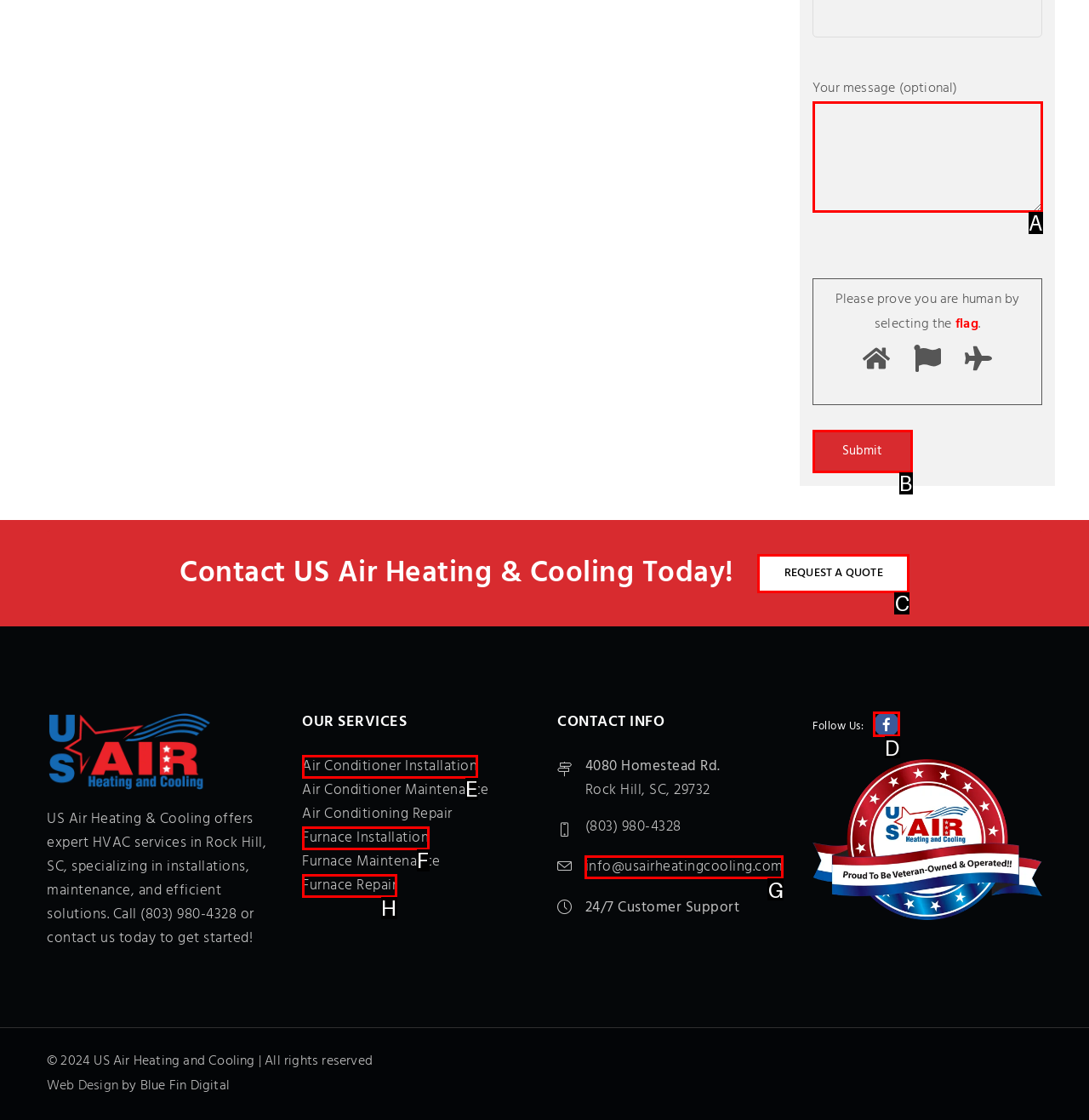Choose the correct UI element to click for this task: Follow on social media Answer using the letter from the given choices.

D